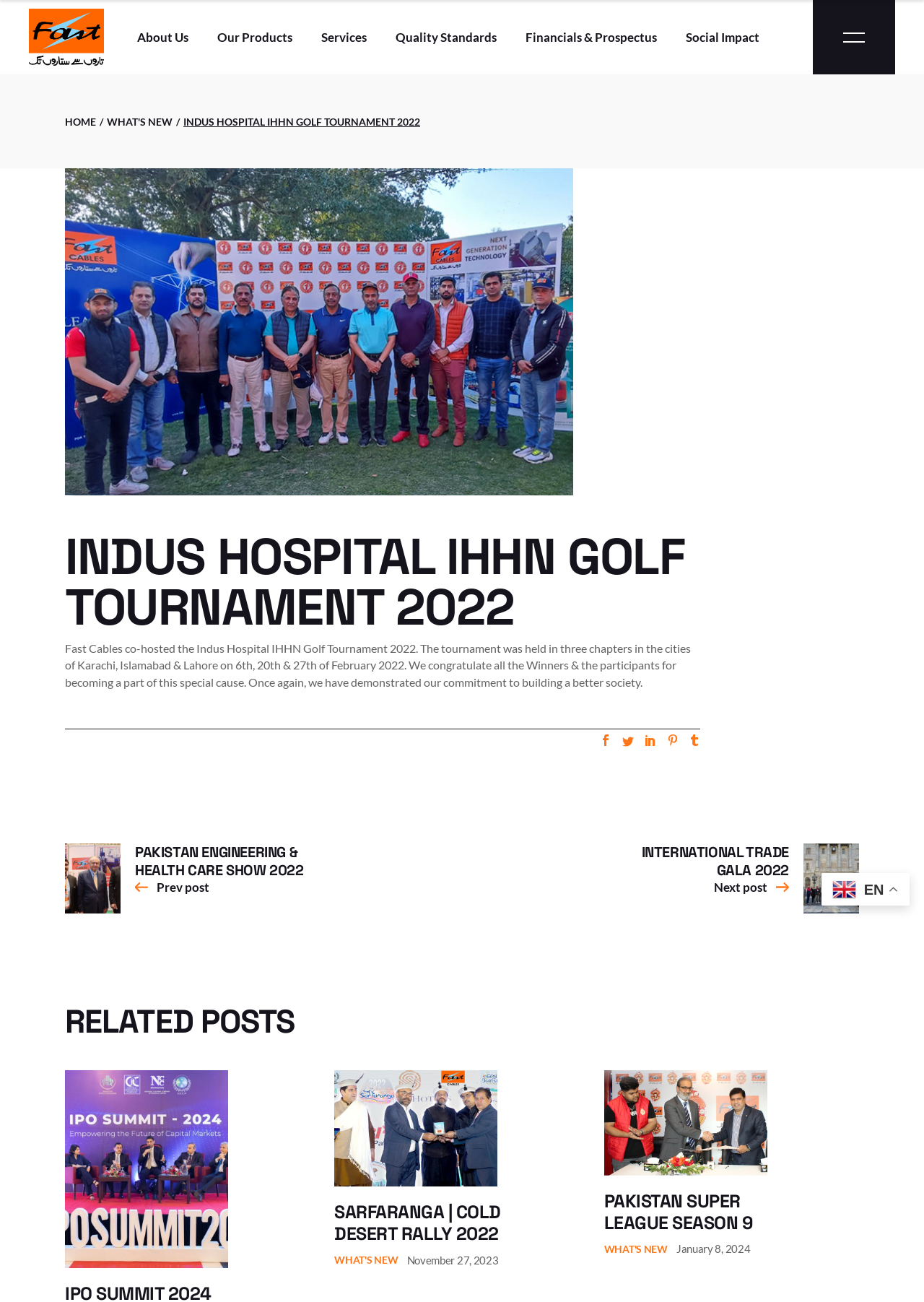How many related posts are shown on the webpage?
Based on the screenshot, answer the question with a single word or phrase.

Three